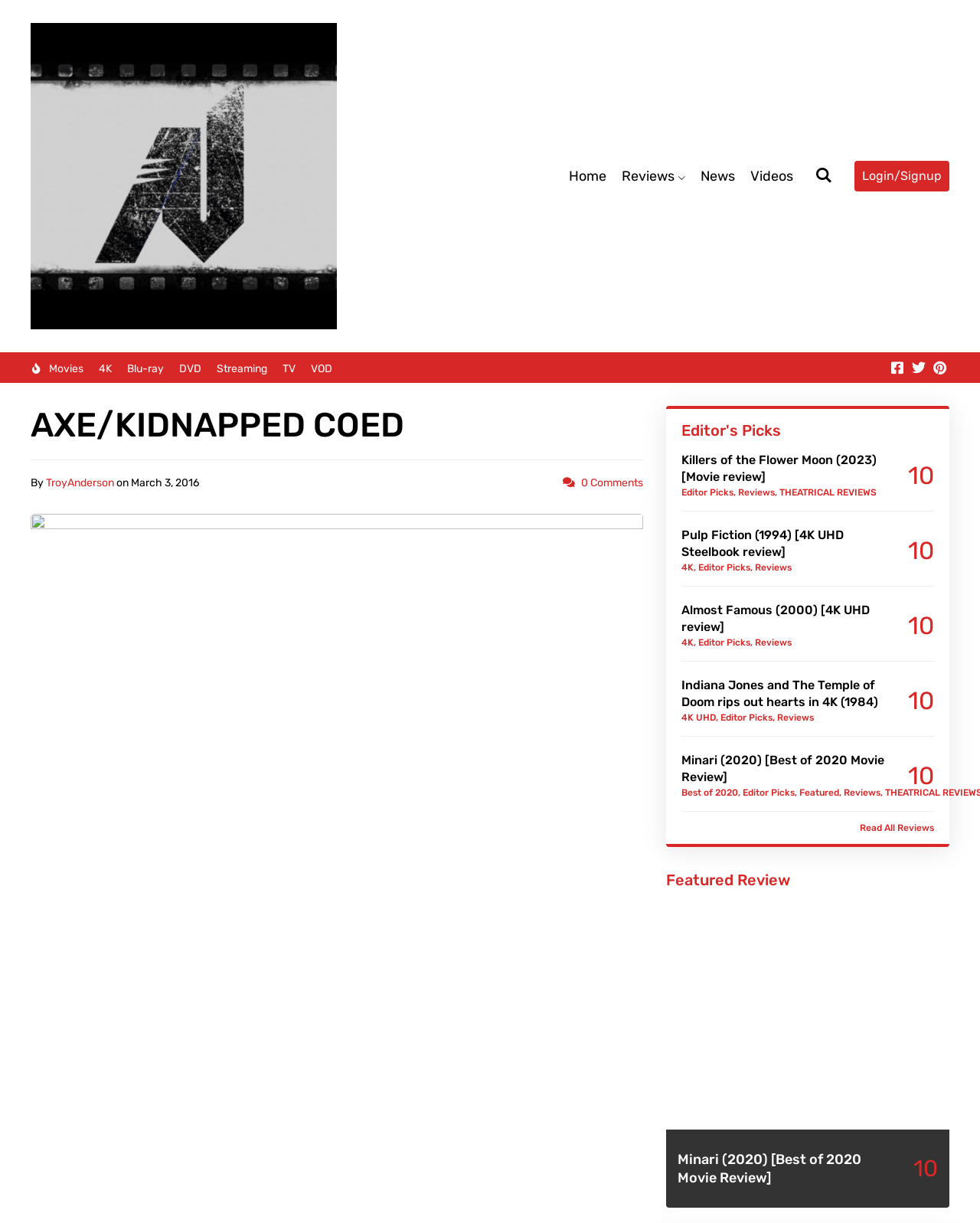What is the date of the first article?
Please provide a comprehensive answer to the question based on the webpage screenshot.

I looked at the first article and saw that the date is mentioned as 'March 3, 2016'.